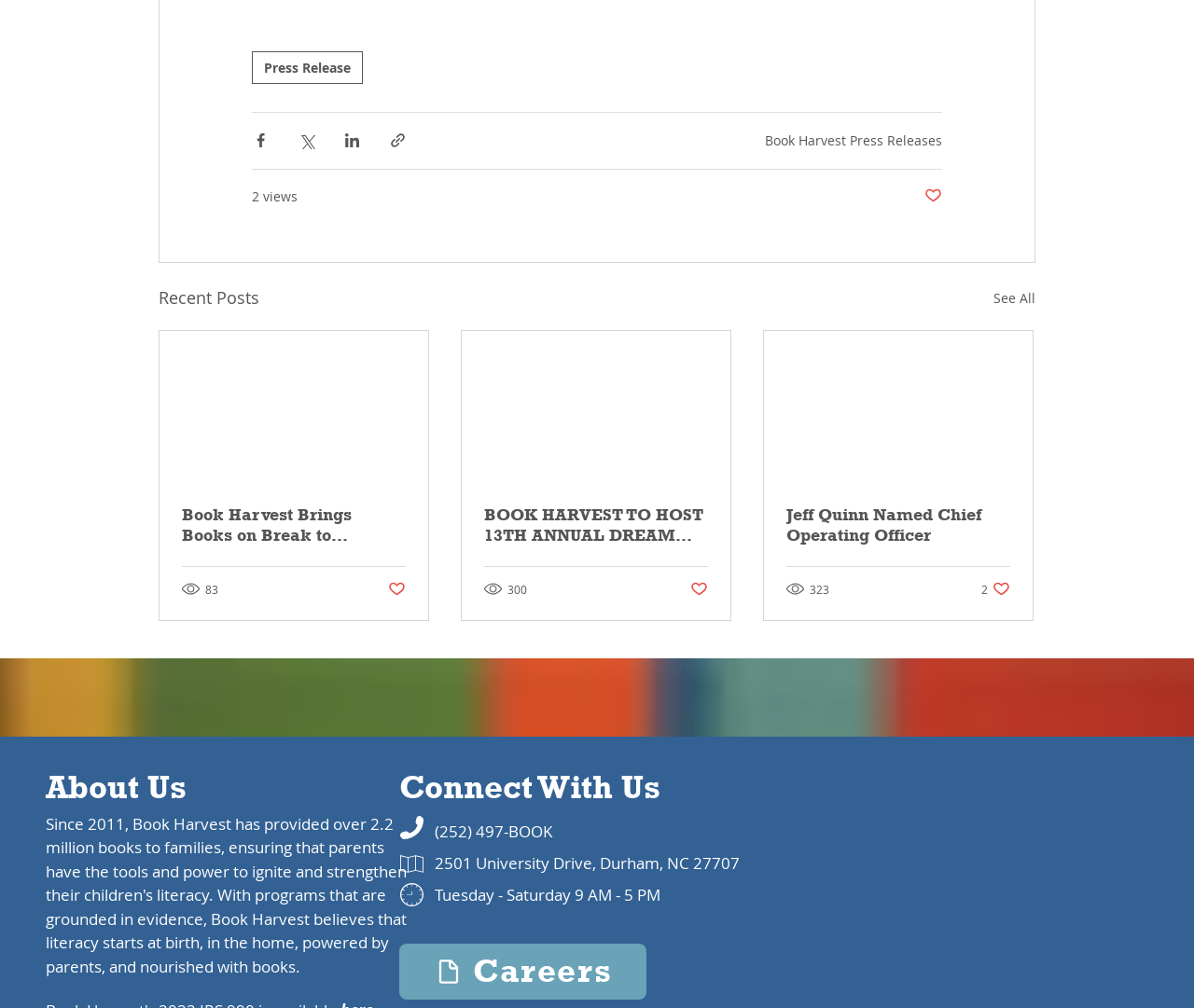Determine the bounding box coordinates of the section to be clicked to follow the instruction: "Share via Facebook". The coordinates should be given as four float numbers between 0 and 1, formatted as [left, top, right, bottom].

[0.211, 0.131, 0.226, 0.148]